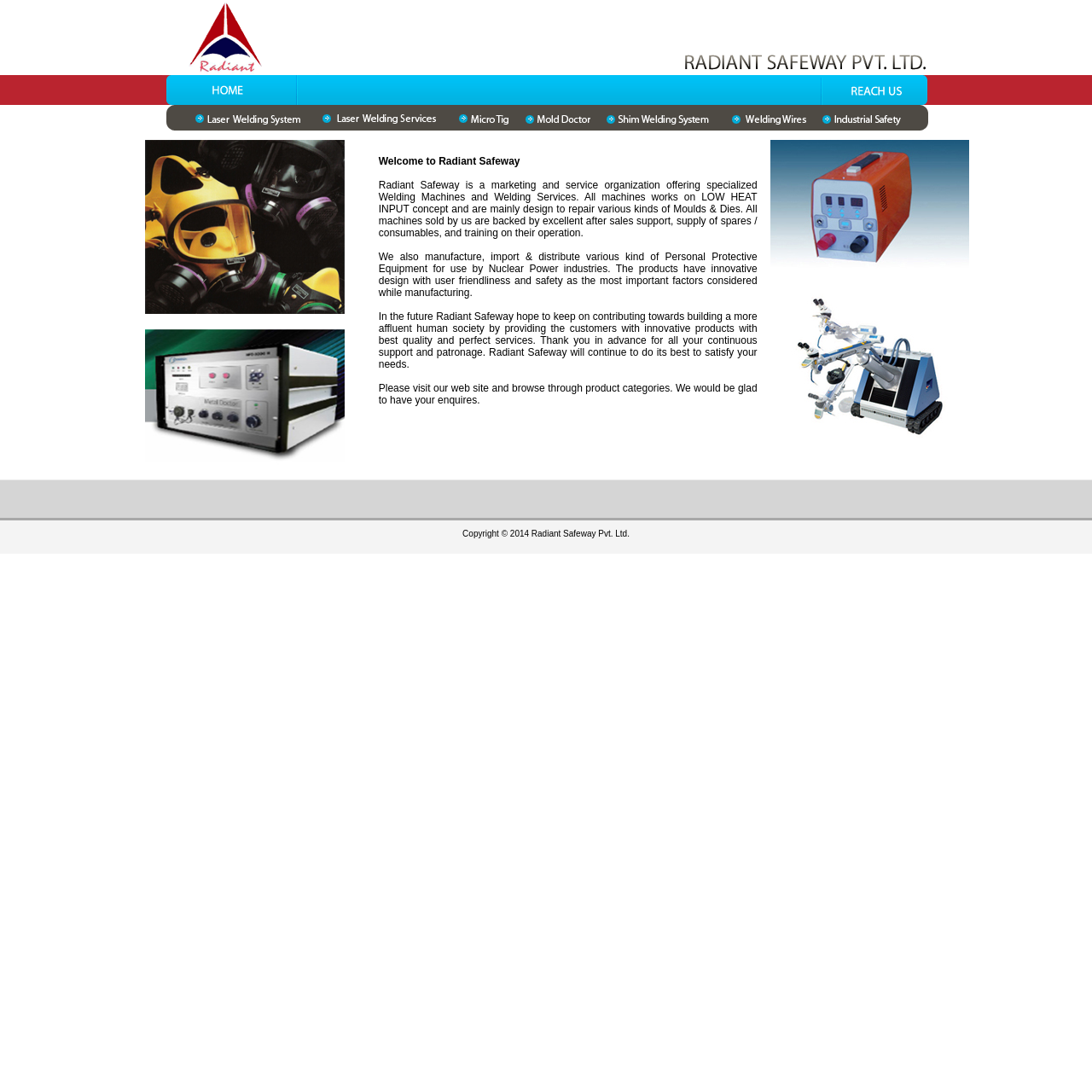Generate a thorough caption detailing the webpage content.

The webpage is about Radiant Safeway Pvt. Ltd., a marketing and service organization that offers specialized welding machines and services, as well as personal protective equipment for the nuclear power industry. 

At the top of the page, there is a layout table that spans the entire width of the page. Below this, there is a table row with a single cell that contains a lengthy text describing the company's services and products. 

To the left of this text, there are two images, one on top of the other, which are likely the company's logo or related graphics. On the right side of the text, there are two more images, also one on top of the other, which may be related to the company's products or services. 

The text itself is divided into four paragraphs, each describing a different aspect of the company's business, including its products, services, and goals. 

At the bottom of the page, there is a copyright notice that reads "Copyright © 2014 Radiant Safeway Pvt. Ltd."